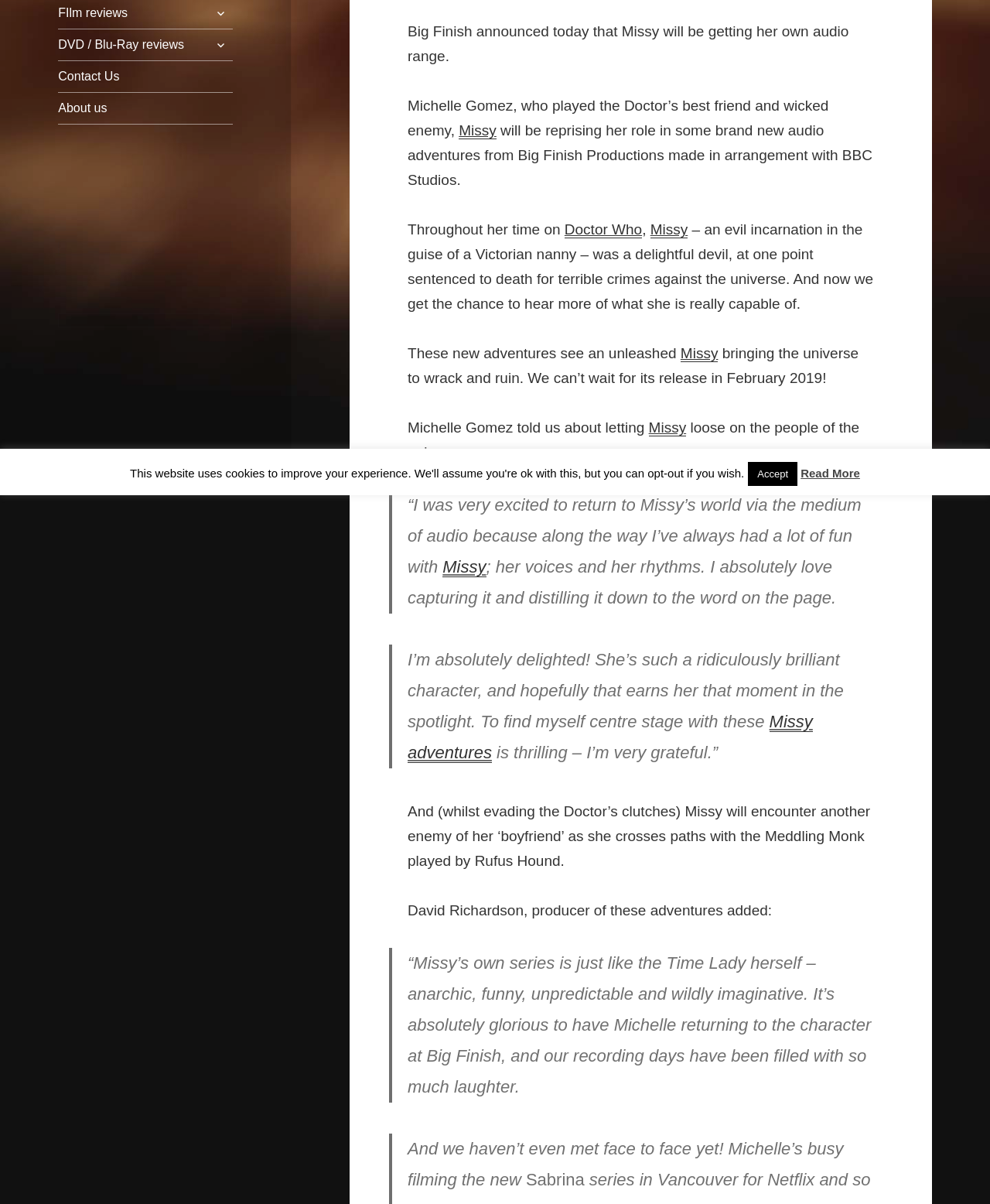Given the webpage screenshot and the description, determine the bounding box coordinates (top-left x, top-left y, bottom-right x, bottom-right y) that define the location of the UI element matching this description: Accept

[0.756, 0.384, 0.805, 0.404]